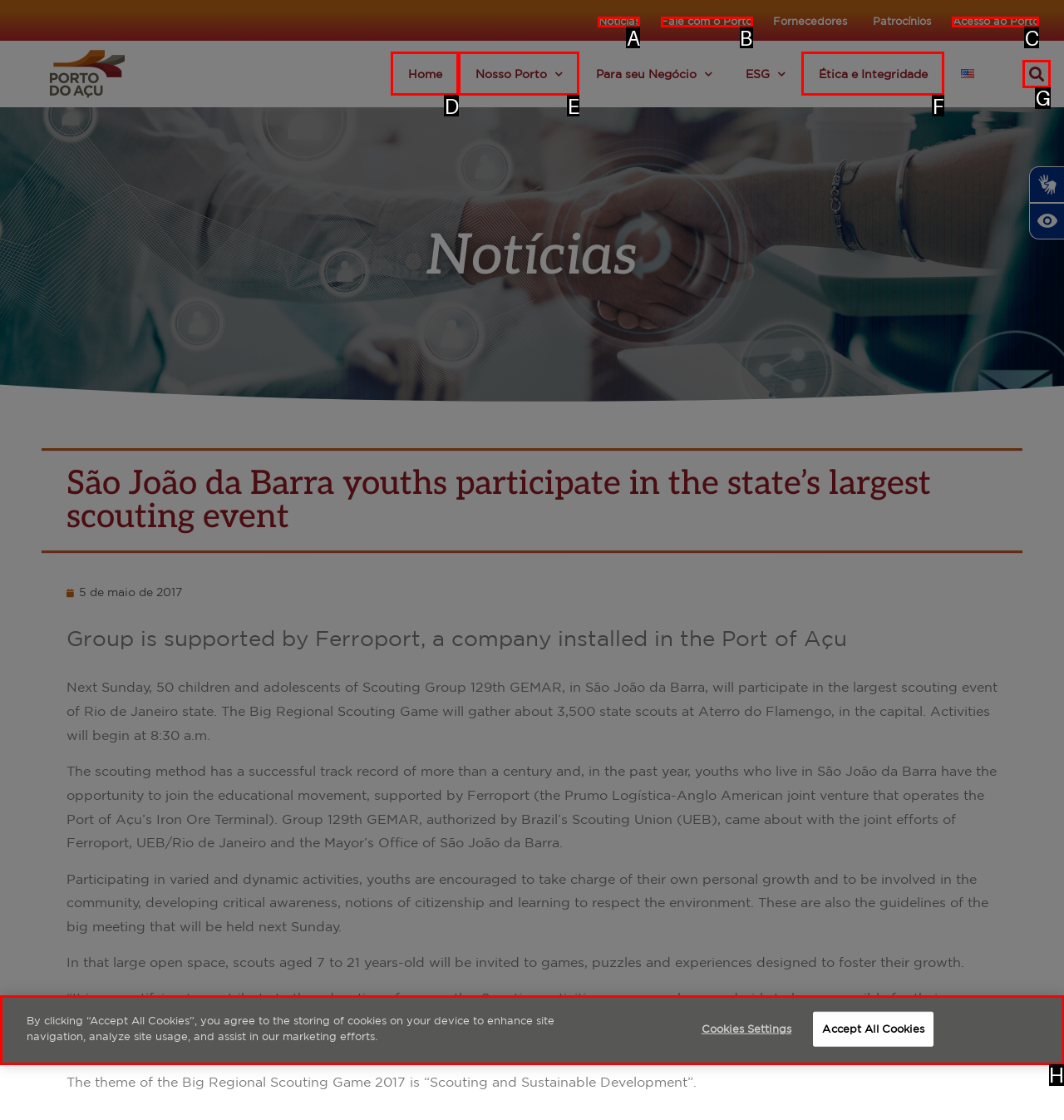Match the HTML element to the given description: Home
Indicate the option by its letter.

D